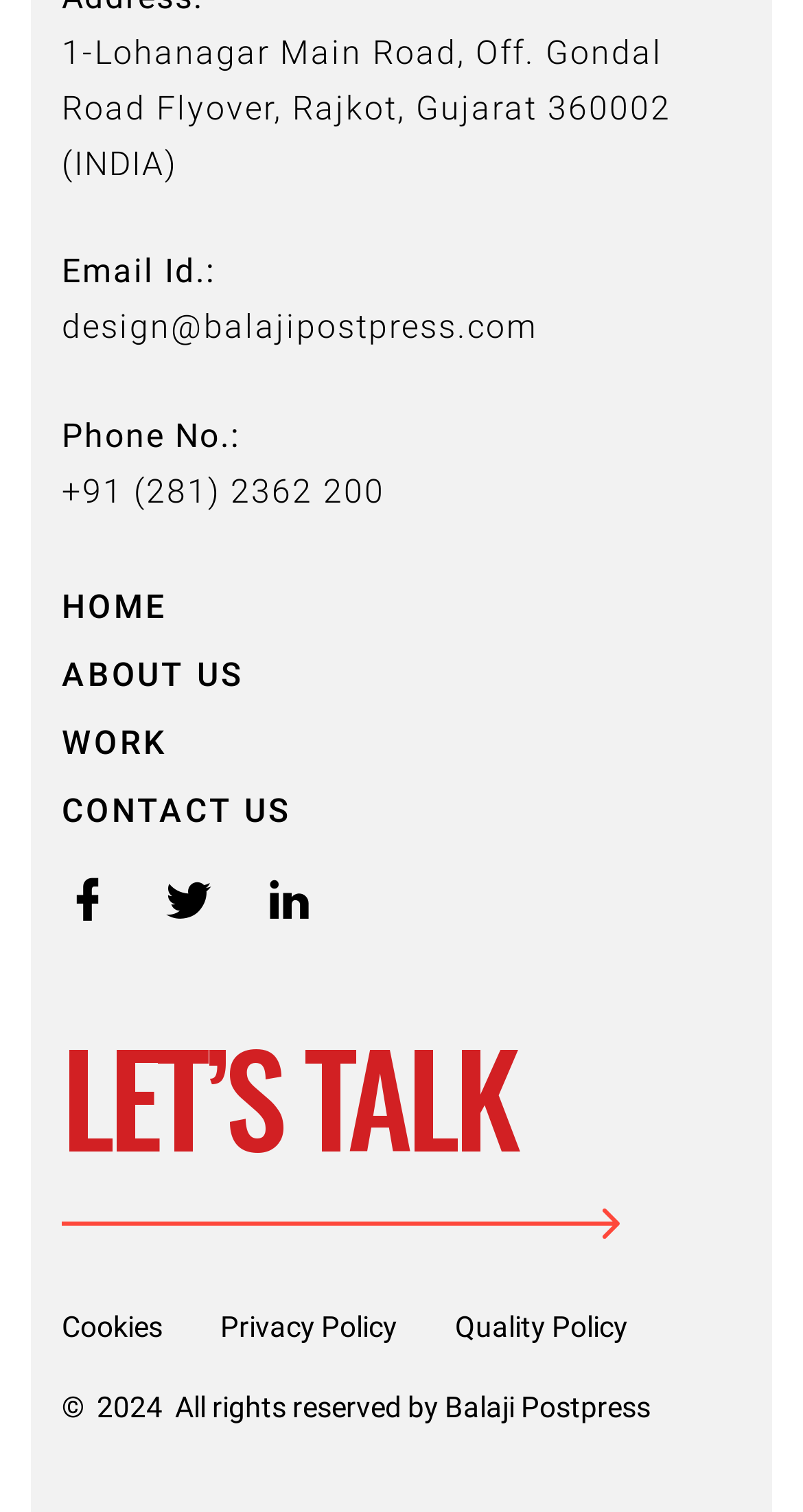For the given element description Privacy Policy, determine the bounding box coordinates of the UI element. The coordinates should follow the format (top-left x, top-left y, bottom-right x, bottom-right y) and be within the range of 0 to 1.

[0.274, 0.863, 0.495, 0.893]